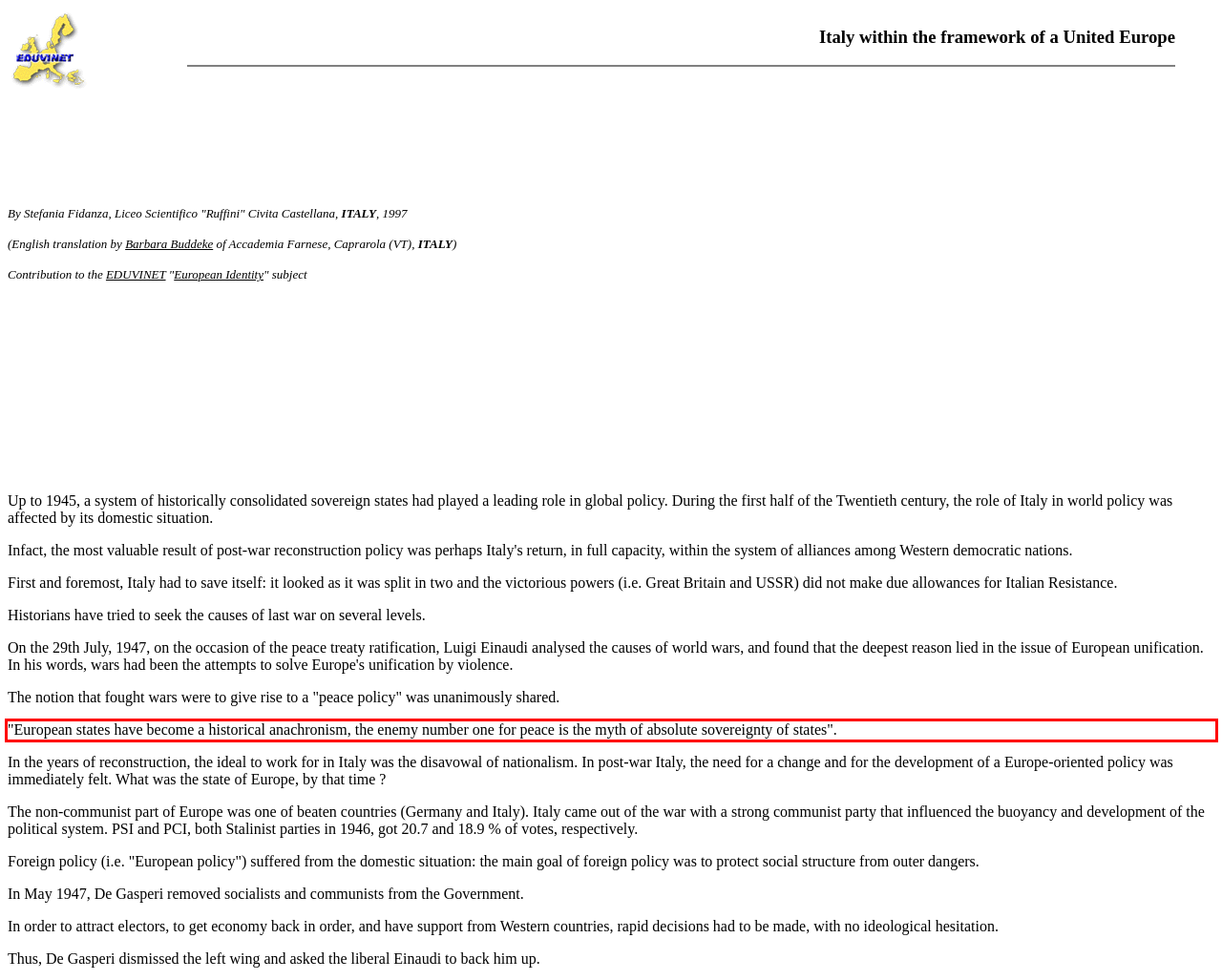Examine the webpage screenshot and use OCR to recognize and output the text within the red bounding box.

"European states have become a historical anachronism, the enemy number one for peace is the myth of absolute sovereignty of states".